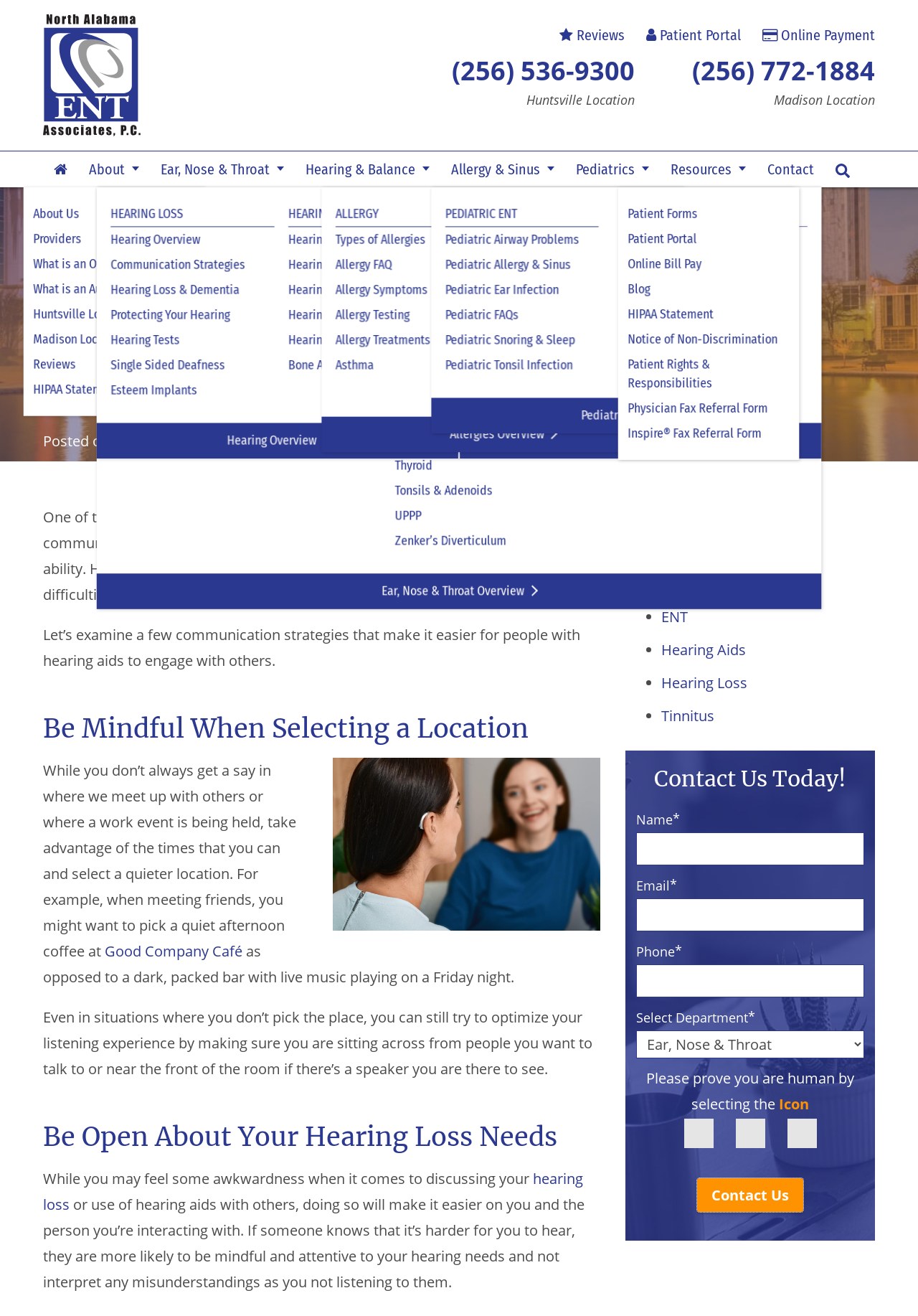Locate the bounding box coordinates of the item that should be clicked to fulfill the instruction: "Click on Reviews".

[0.609, 0.02, 0.68, 0.033]